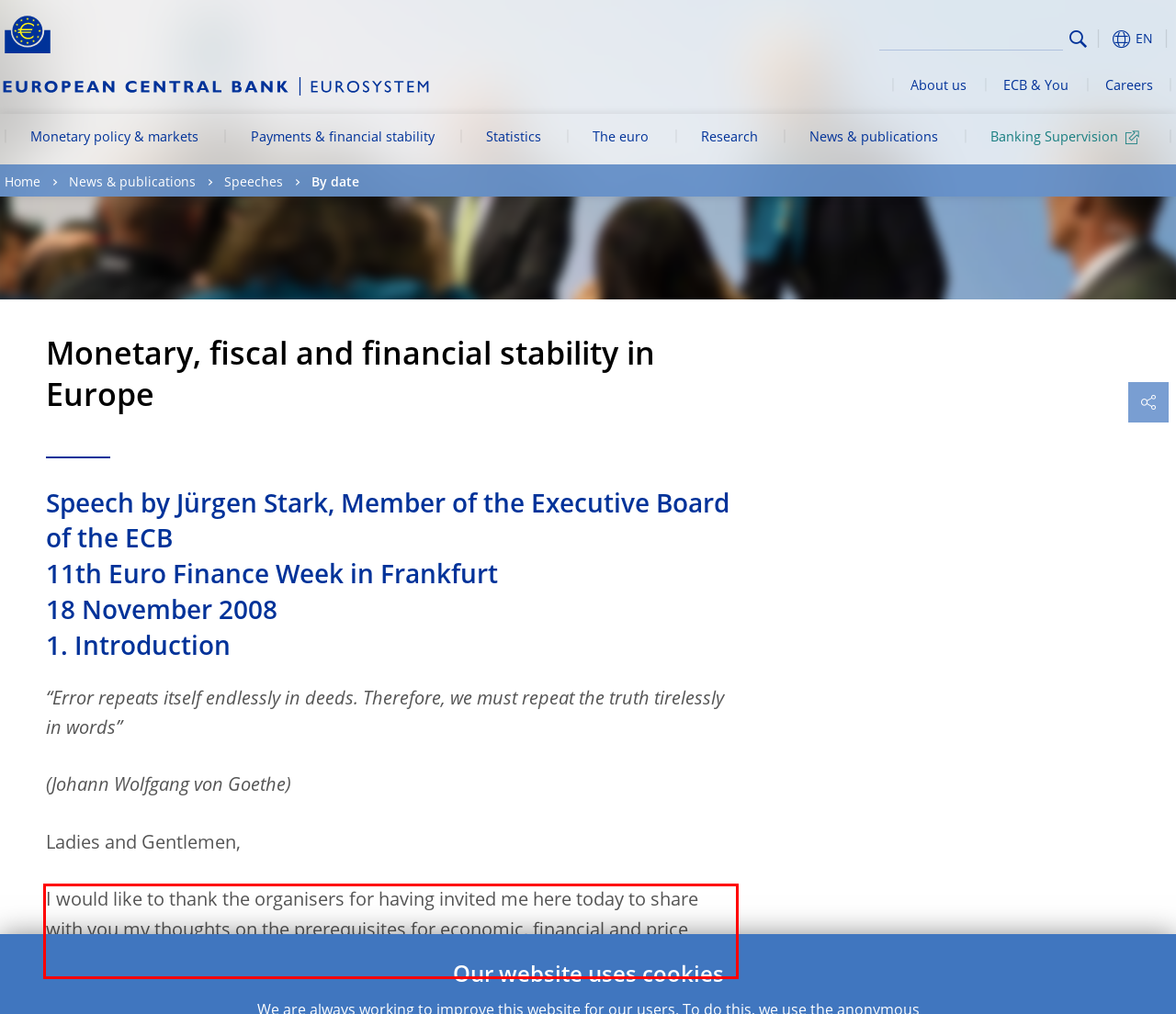Observe the screenshot of the webpage, locate the red bounding box, and extract the text content within it.

I would like to thank the organisers for having invited me here today to share with you my thoughts on the prerequisites for economic, financial and price stability in Europe.